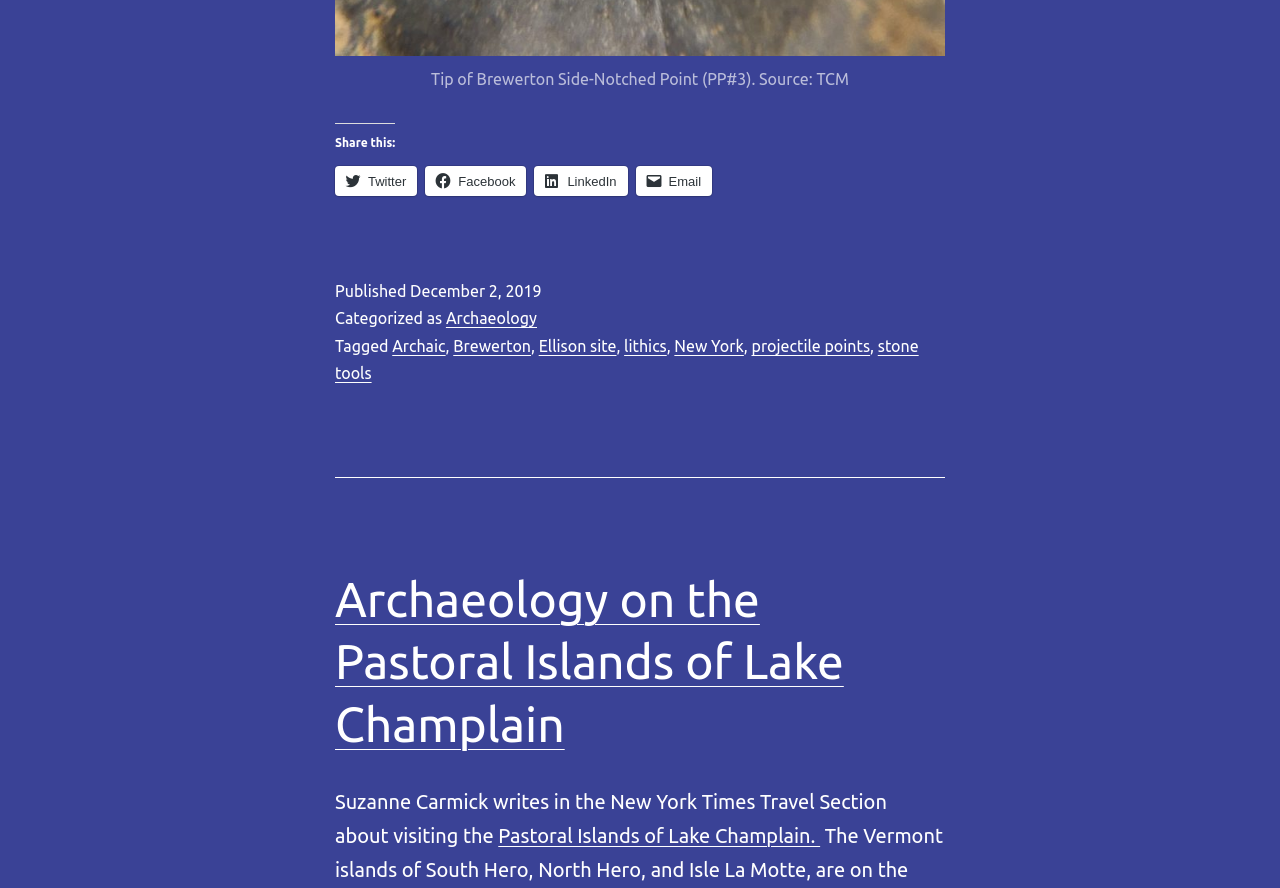Using the description "Powered by Atlassian Statuspage", locate and provide the bounding box of the UI element.

None